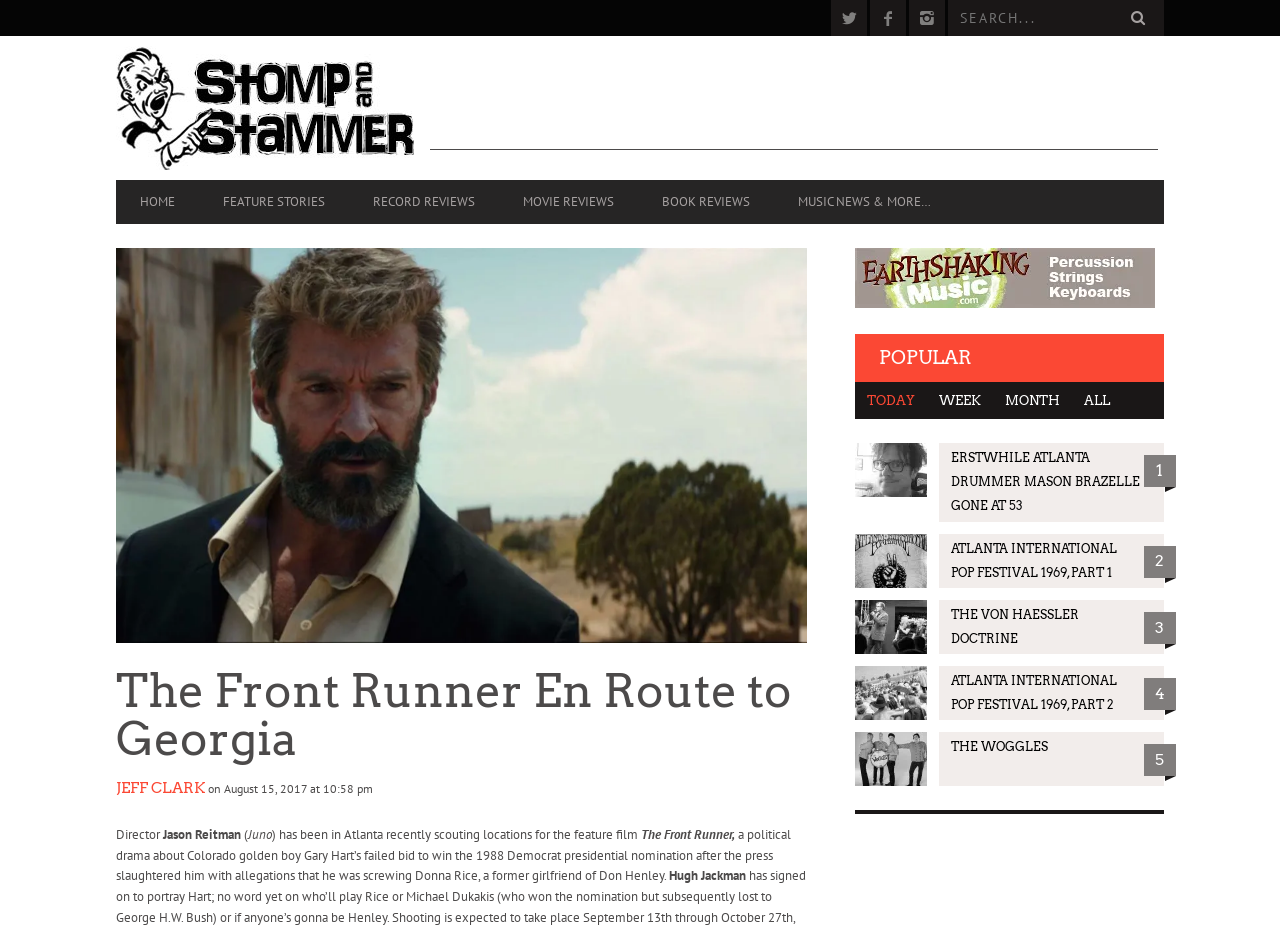What is the name of the director mentioned in the article?
Using the visual information, respond with a single word or phrase.

Jason Reitman